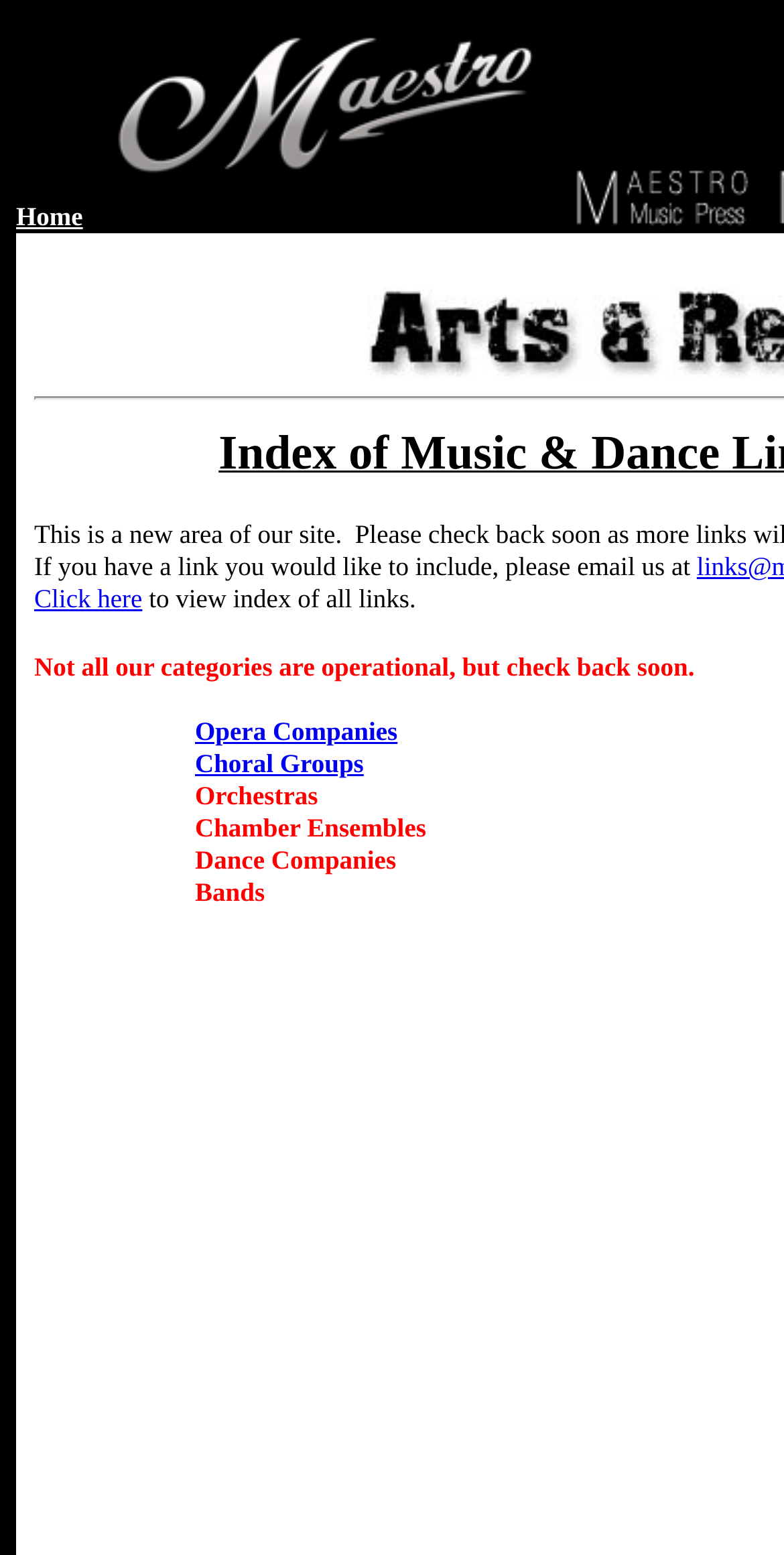How many empty links are on the webpage?
Based on the image, provide a one-word or brief-phrase response.

1